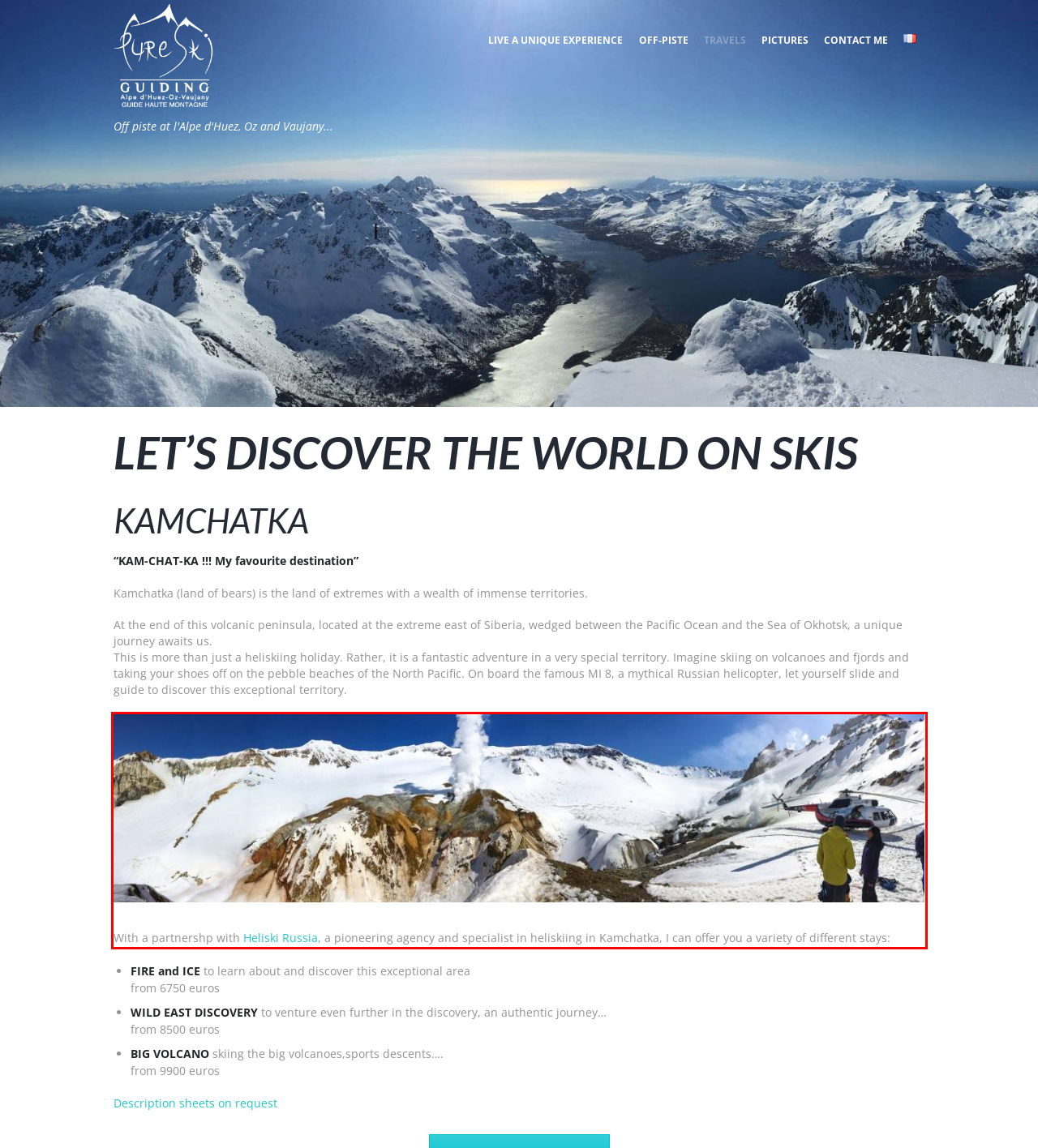You have a screenshot with a red rectangle around a UI element. Recognize and extract the text within this red bounding box using OCR.

With a partnershp with Heliski Russia, a pioneering agency and specialist in heliskiing in Kamchatka, I can offer you a variety of different stays: